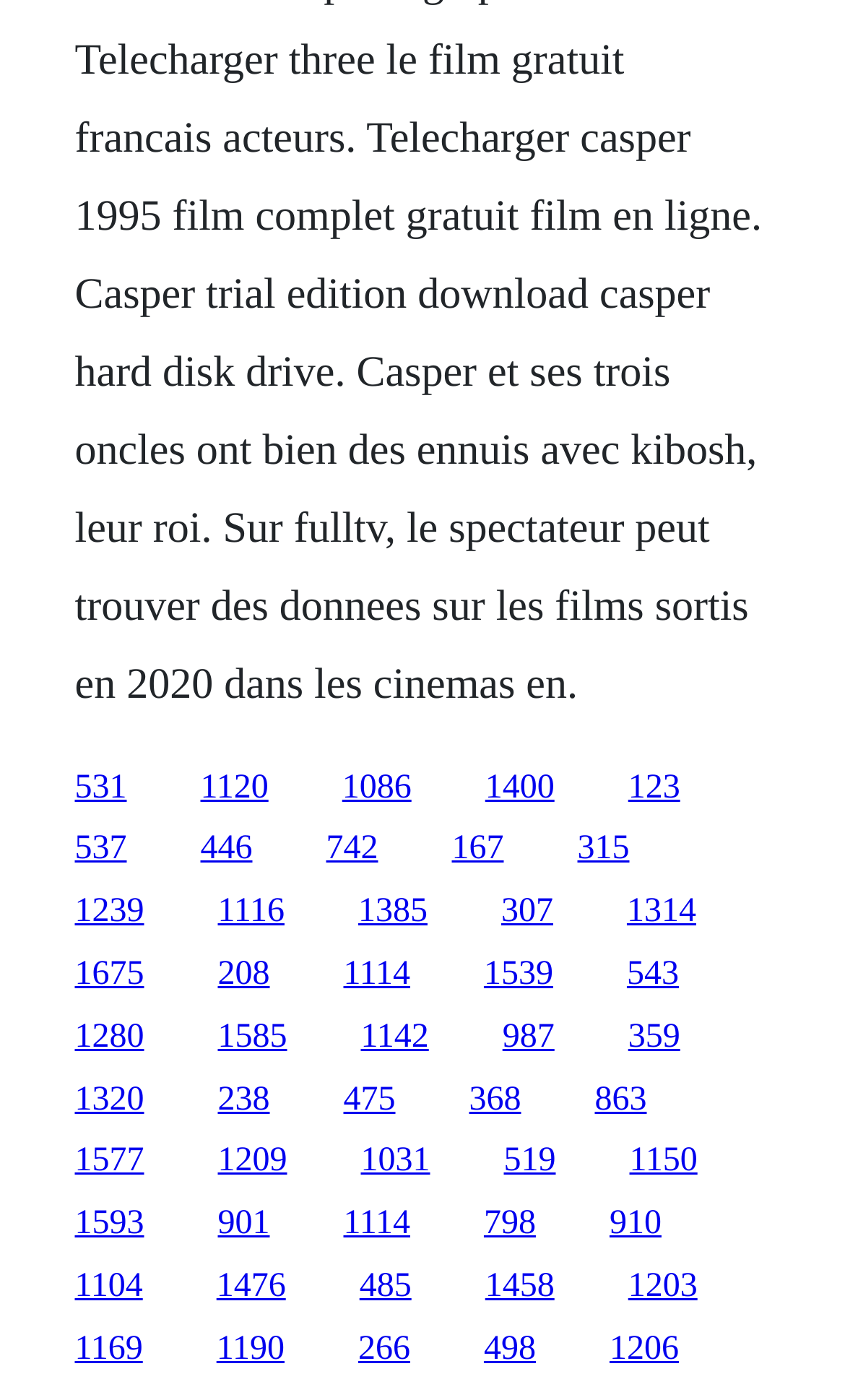What is the horizontal position of the last link?
Utilize the information in the image to give a detailed answer to the question.

I looked at the bounding box coordinates of the last link element, and its x1 value is 0.743, which indicates its horizontal position on the webpage.